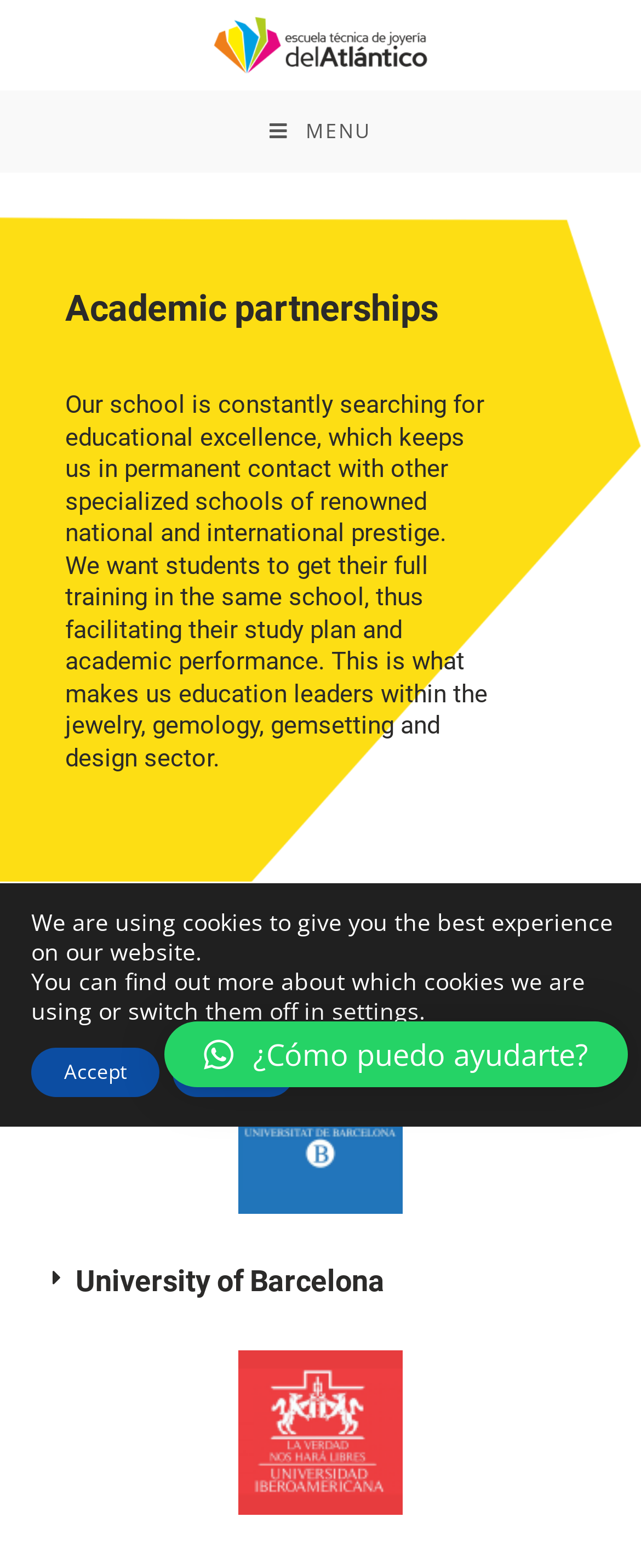How many buttons are there in the cookie notification section?
We need a detailed and meticulous answer to the question.

In the cookie notification section, there are two buttons labeled 'Accept' and 'Reject'.